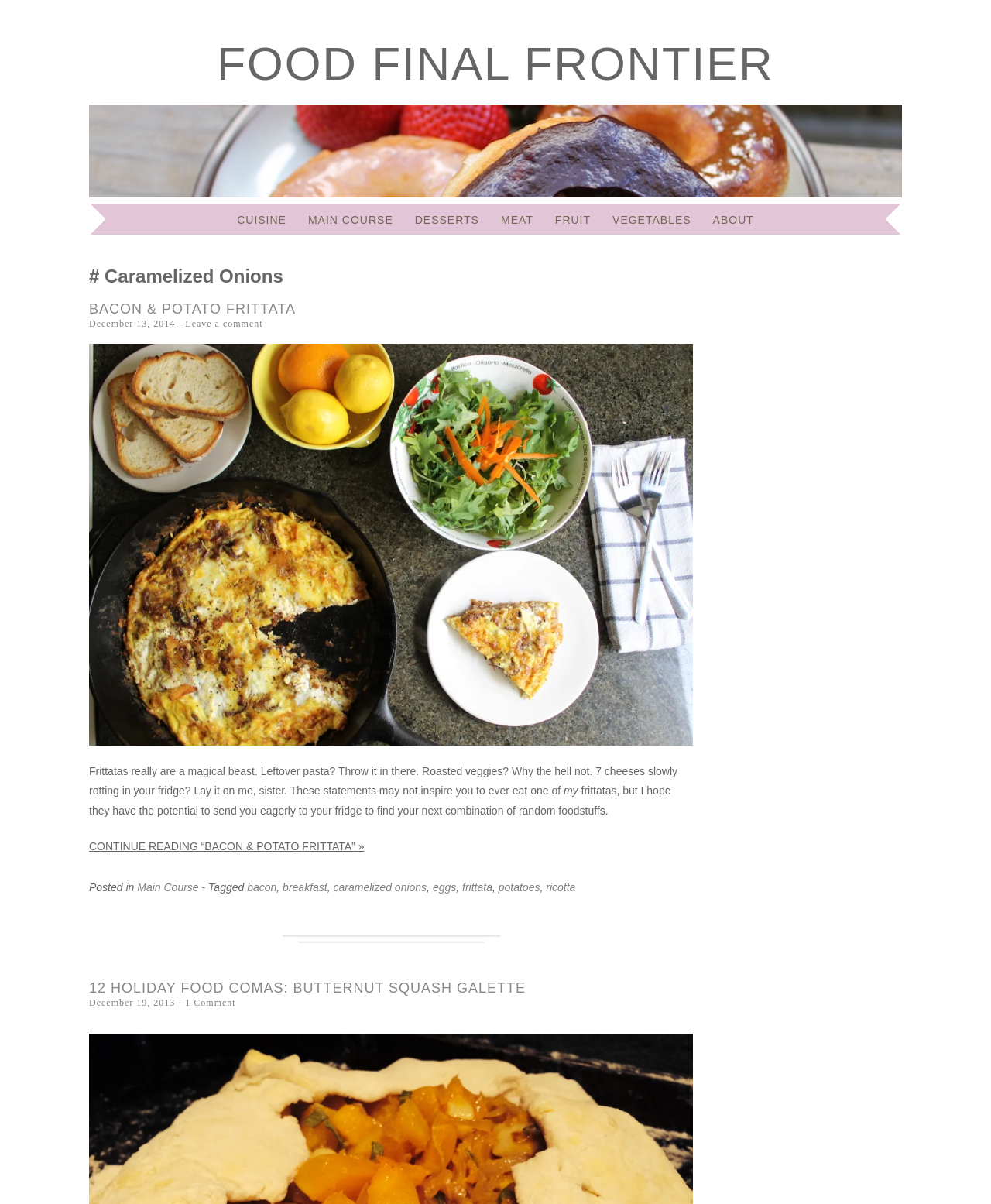Please mark the clickable region by giving the bounding box coordinates needed to complete this instruction: "Learn about 'Education'".

None